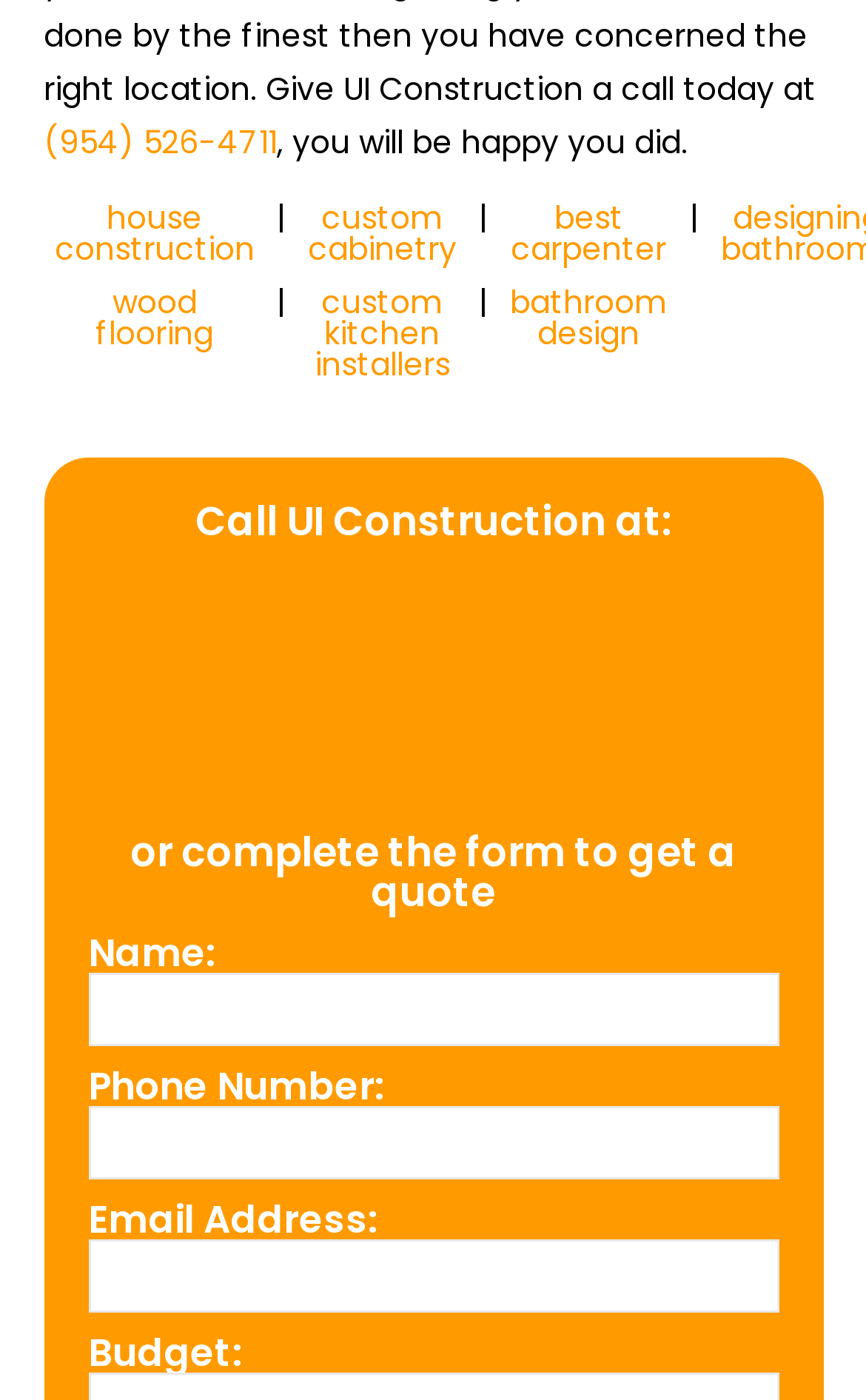Is budget information required to get a quote?
Look at the image and provide a short answer using one word or a phrase.

No